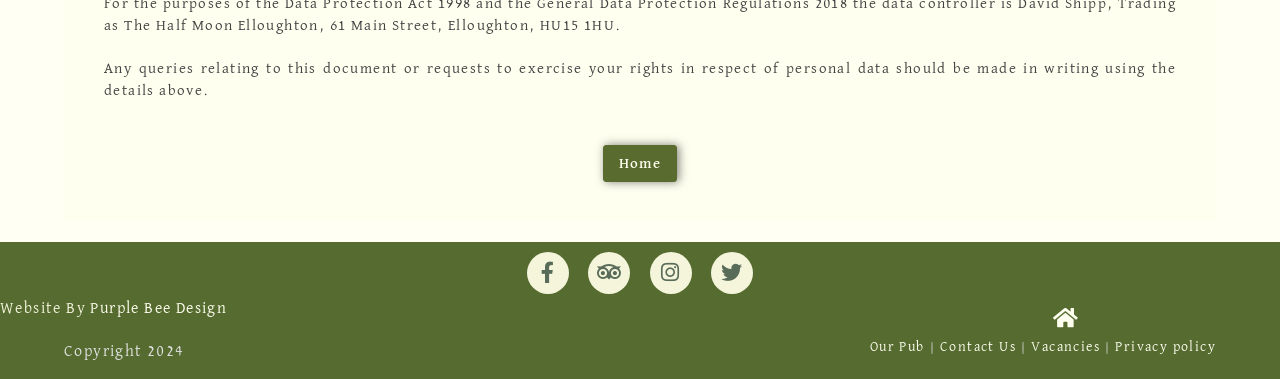Please examine the image and answer the question with a detailed explanation:
How many social media links are there?

I counted the number of social media links at the bottom of the webpage, which are Facebook, Tripadvisor, Instagram, and Twitter, and found that there are 4 social media links.